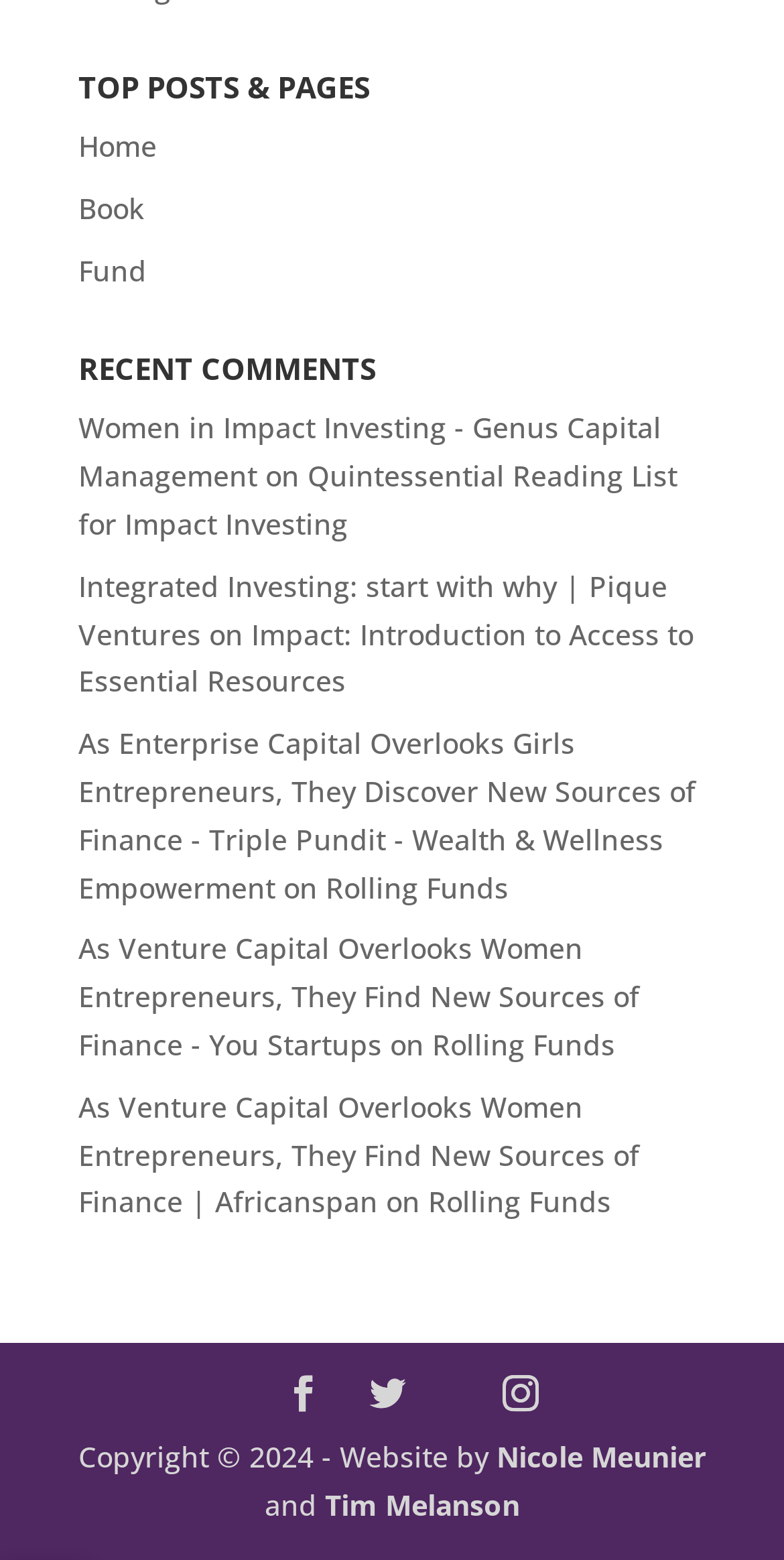Predict the bounding box coordinates of the area that should be clicked to accomplish the following instruction: "Navigate to next page". The bounding box coordinates should consist of four float numbers between 0 and 1, i.e., [left, top, right, bottom].

[0.472, 0.88, 0.518, 0.911]